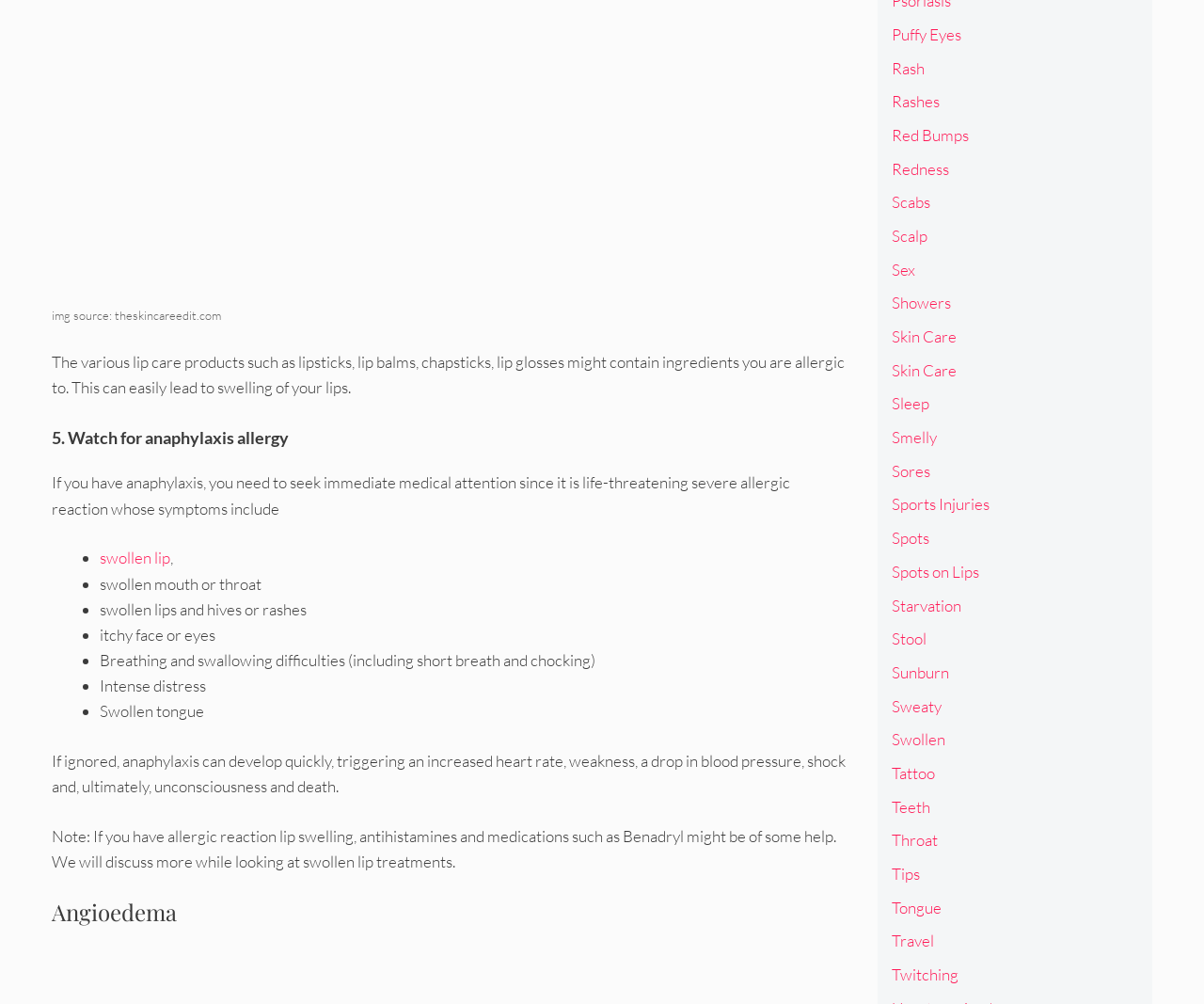Provide the bounding box coordinates in the format (top-left x, top-left y, bottom-right x, bottom-right y). All values are floating point numbers between 0 and 1. Determine the bounding box coordinate of the UI element described as: Spots on Lips

[0.74, 0.559, 0.813, 0.579]